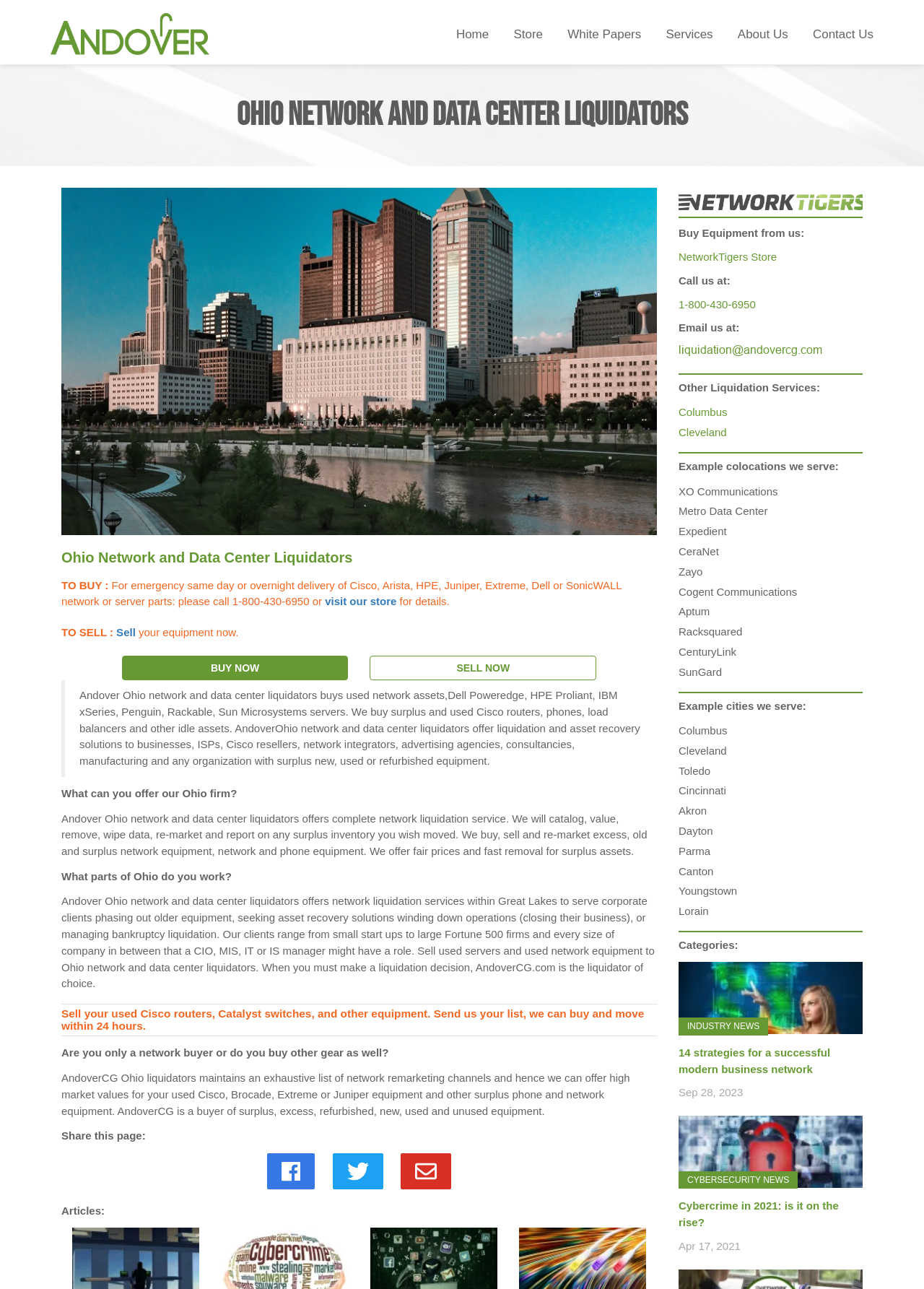What is the phone number to call for emergency delivery of network parts?
Look at the image and respond to the question as thoroughly as possible.

The webpage provides a phone number 1-800-430-6950 for emergency same day or overnight delivery of Cisco, Arista, HPE, Juniper, Extreme, Dell or SonicWALL network or server parts.